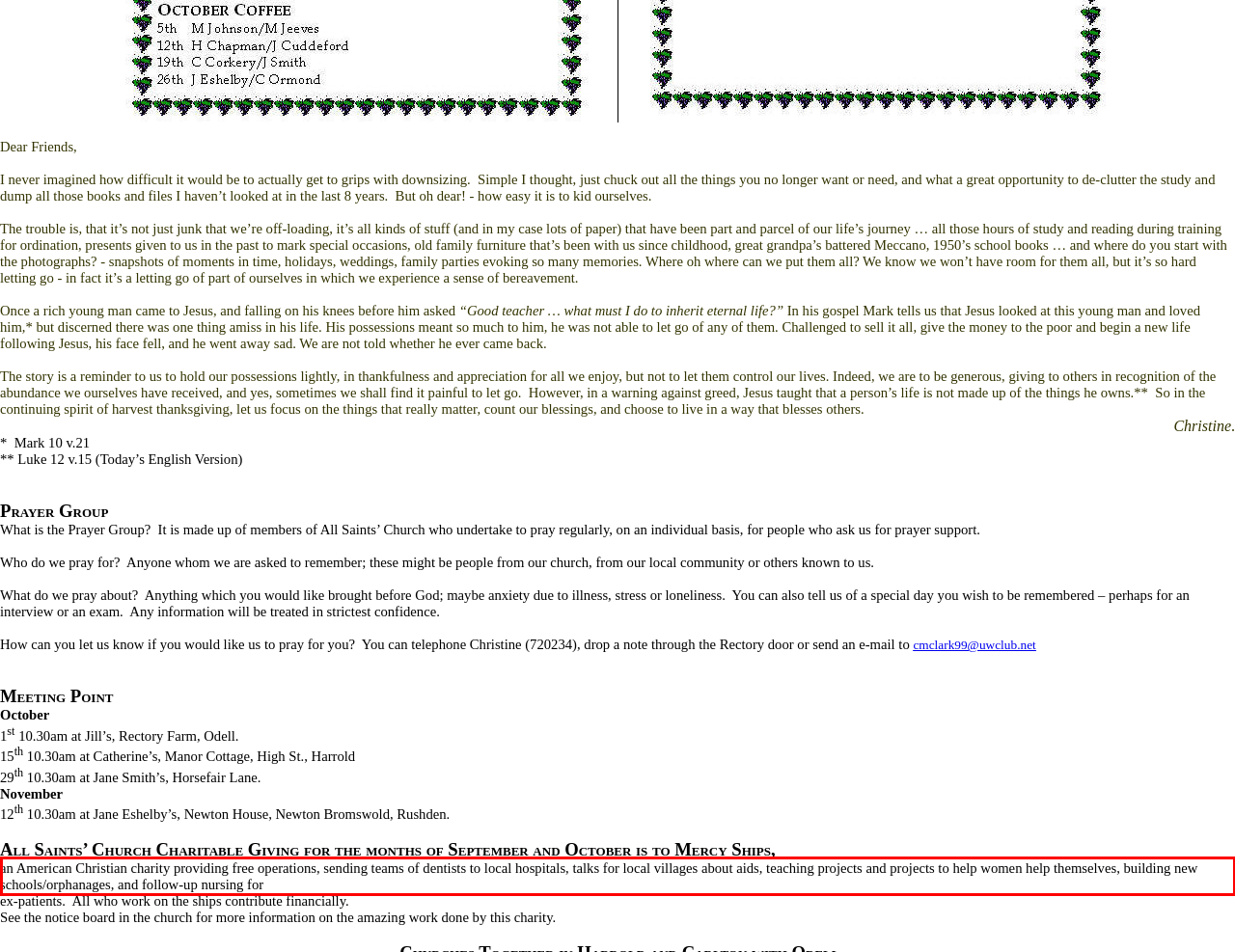Given the screenshot of the webpage, identify the red bounding box, and recognize the text content inside that red bounding box.

an American Christian charity providing free operations, sending teams of dentists to local hospitals, talks for local villages about aids, teaching projects and projects to help women help themselves, building new schools/orphanages, and follow-up nursing for